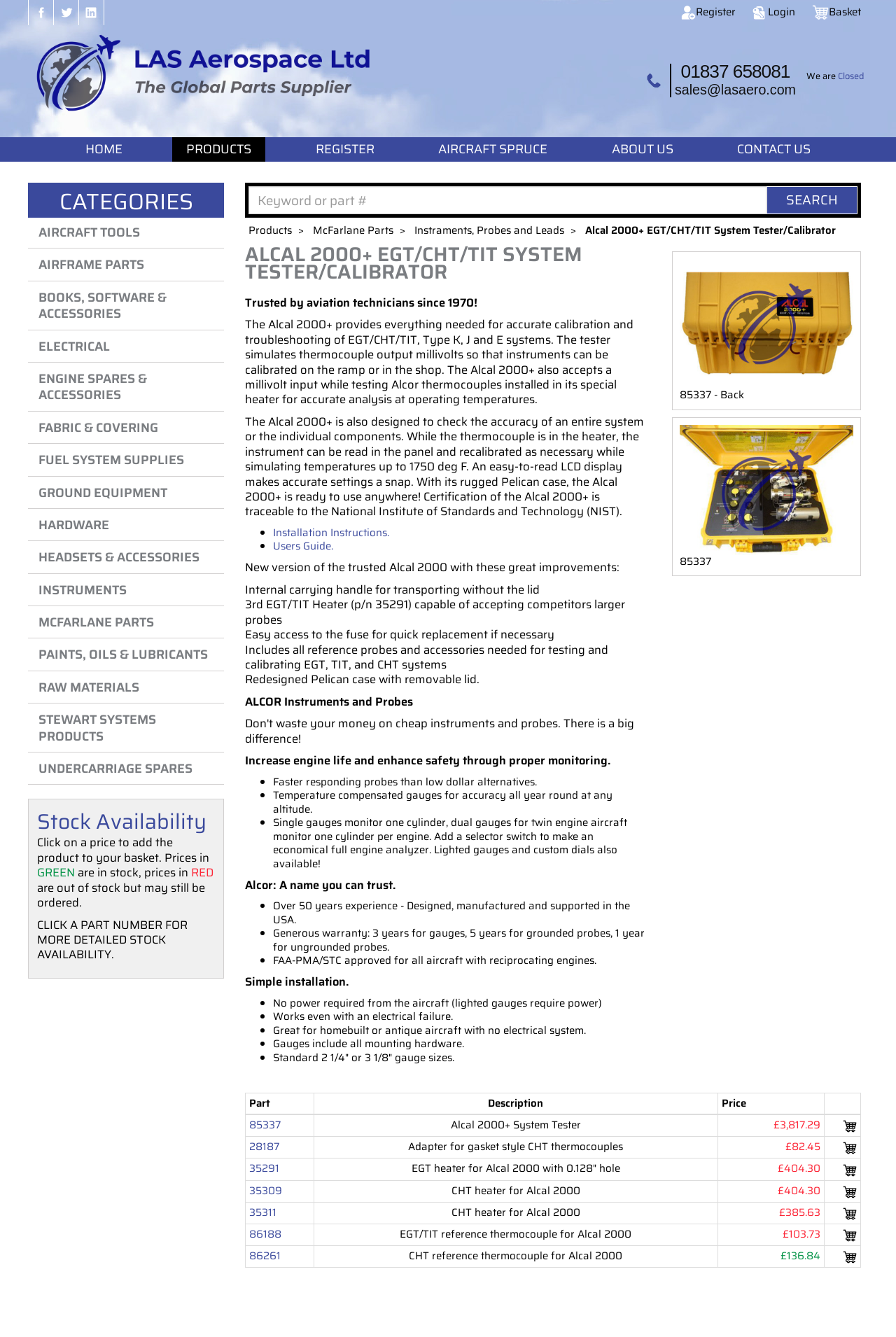Please provide a comprehensive response to the question based on the details in the image: What is the color of the text 'GREEN'?

I found the text 'GREEN' which is a StaticText element, and based on its content, I inferred that the color of the text is green.